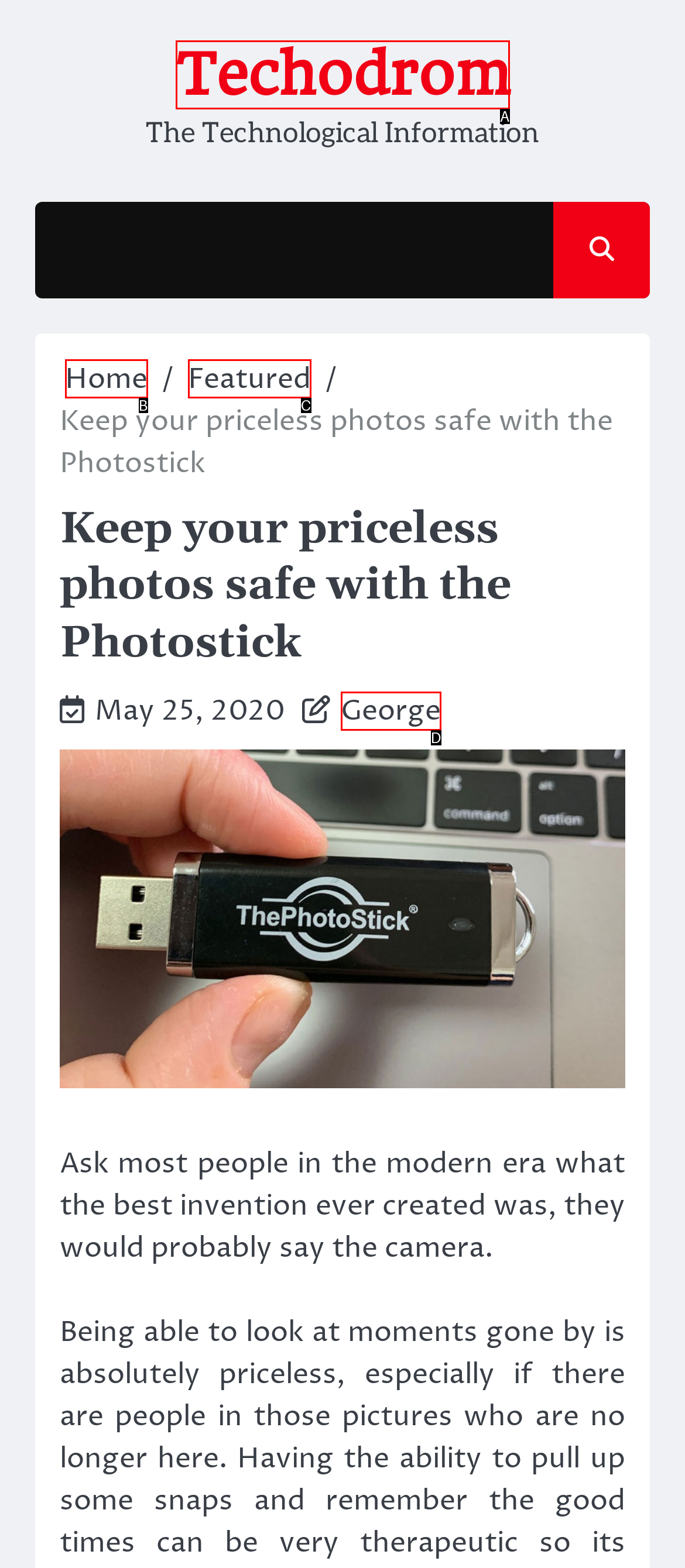Based on the element described as: Home
Find and respond with the letter of the correct UI element.

B